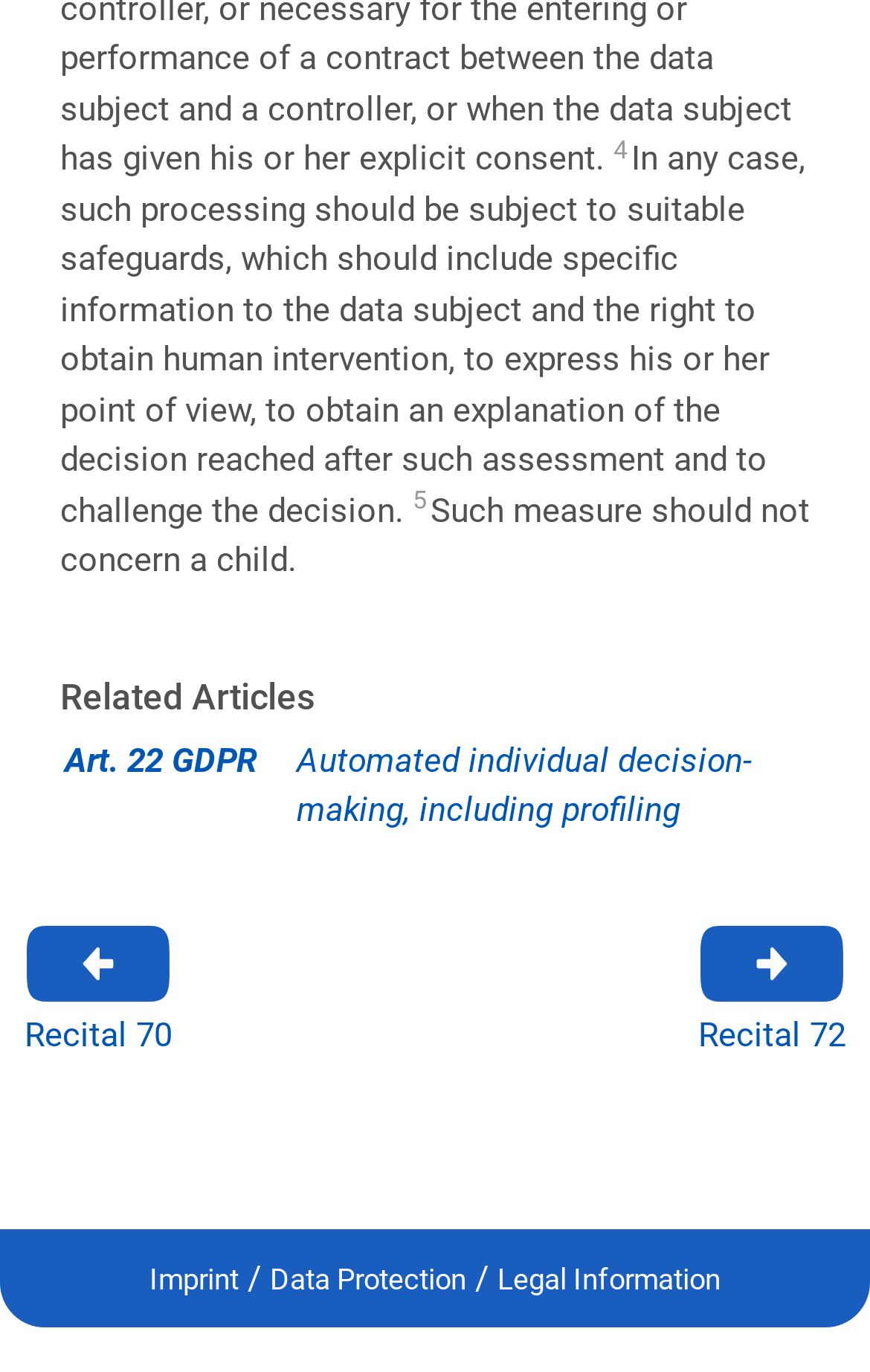Refer to the element description Imprint and identify the corresponding bounding box in the screenshot. Format the coordinates as (top-left x, top-left y, bottom-right x, bottom-right y) with values in the range of 0 to 1.

[0.172, 0.92, 0.274, 0.944]